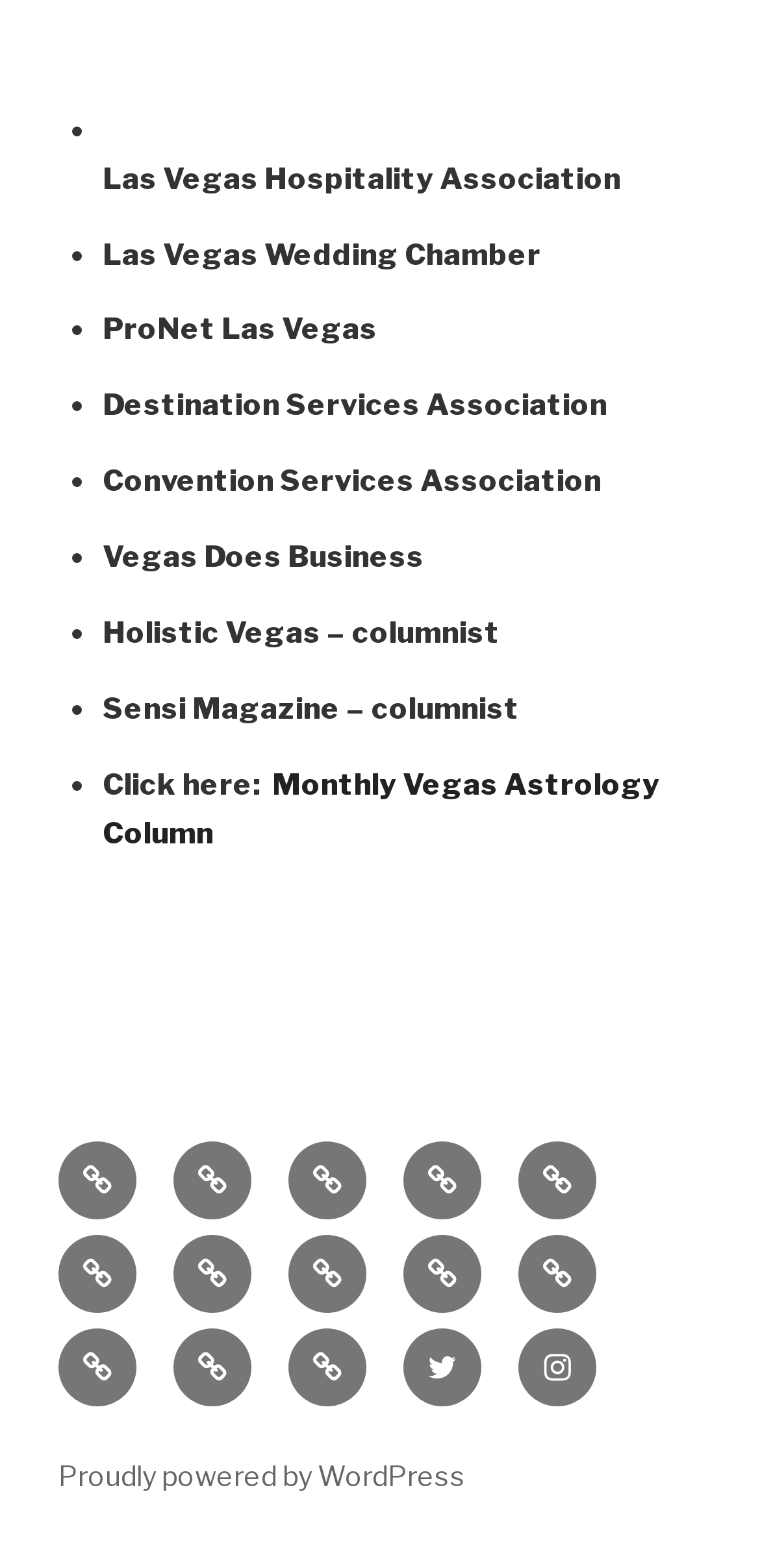Please identify the bounding box coordinates of the area I need to click to accomplish the following instruction: "Visit Monthly Vegas Astrology Column".

[0.135, 0.489, 0.868, 0.543]